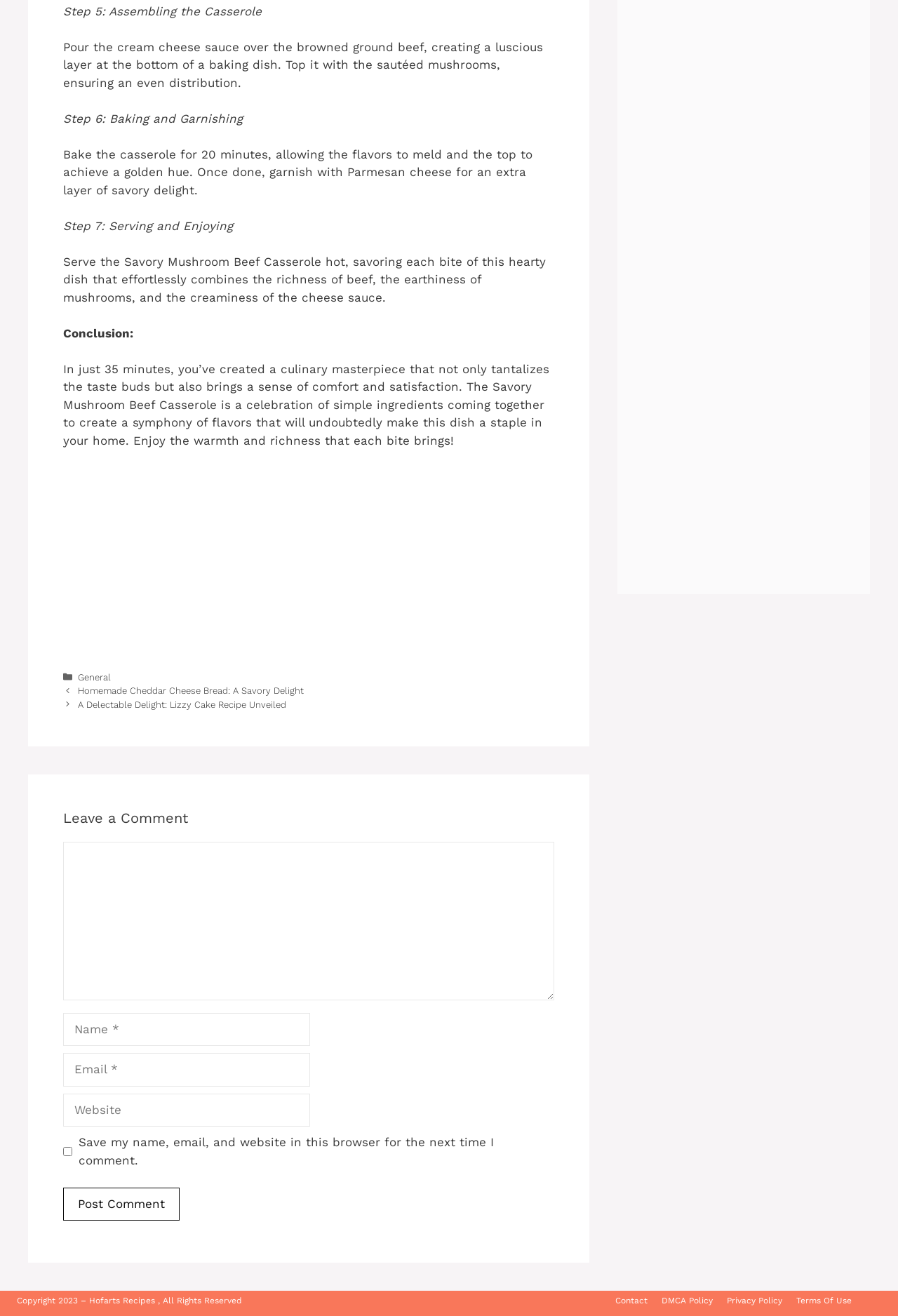Show the bounding box coordinates for the HTML element as described: "parent_node: Comment name="author" placeholder="Name *"".

[0.07, 0.77, 0.345, 0.795]